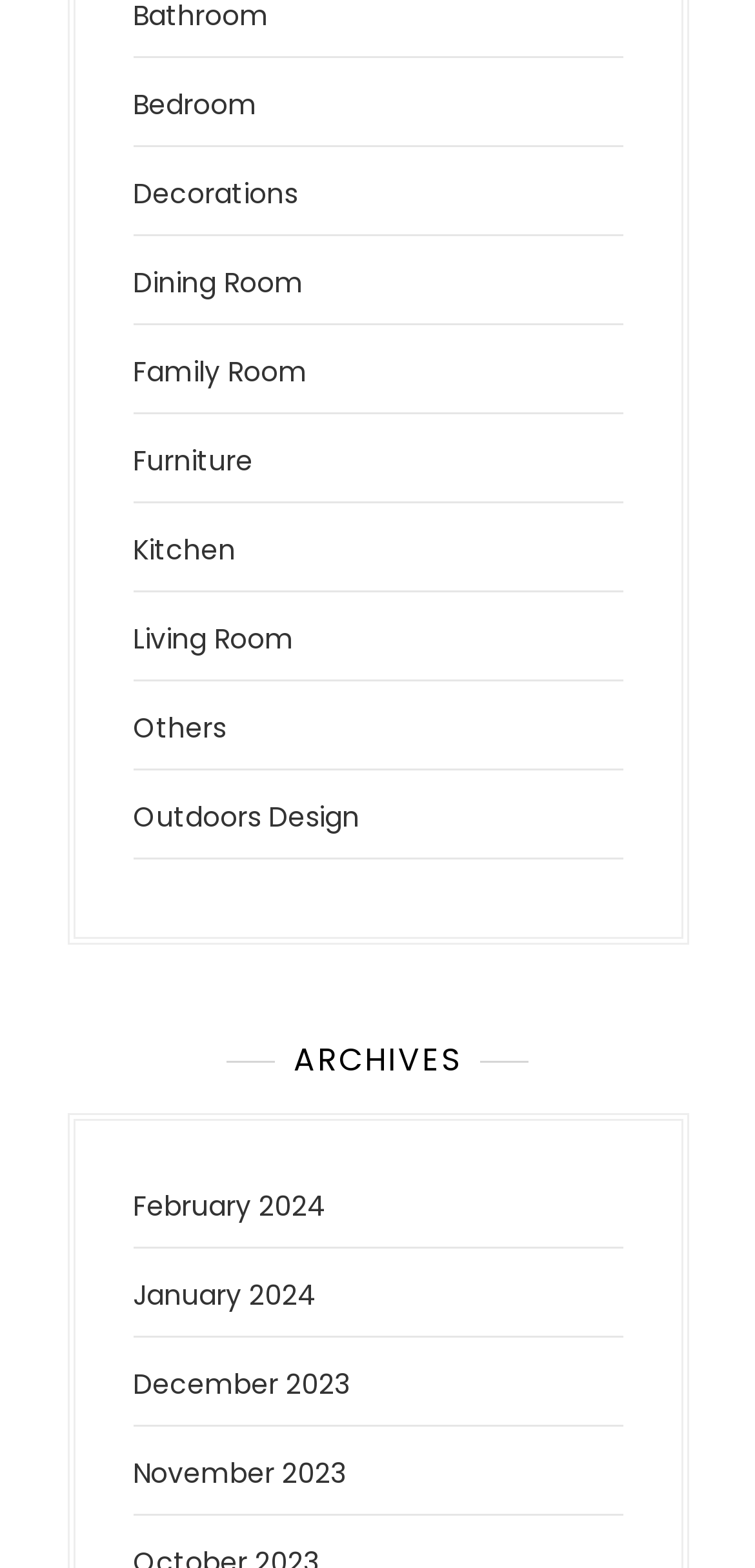Please determine the bounding box coordinates of the element's region to click in order to carry out the following instruction: "Browse Bedroom designs". The coordinates should be four float numbers between 0 and 1, i.e., [left, top, right, bottom].

[0.176, 0.054, 0.34, 0.079]